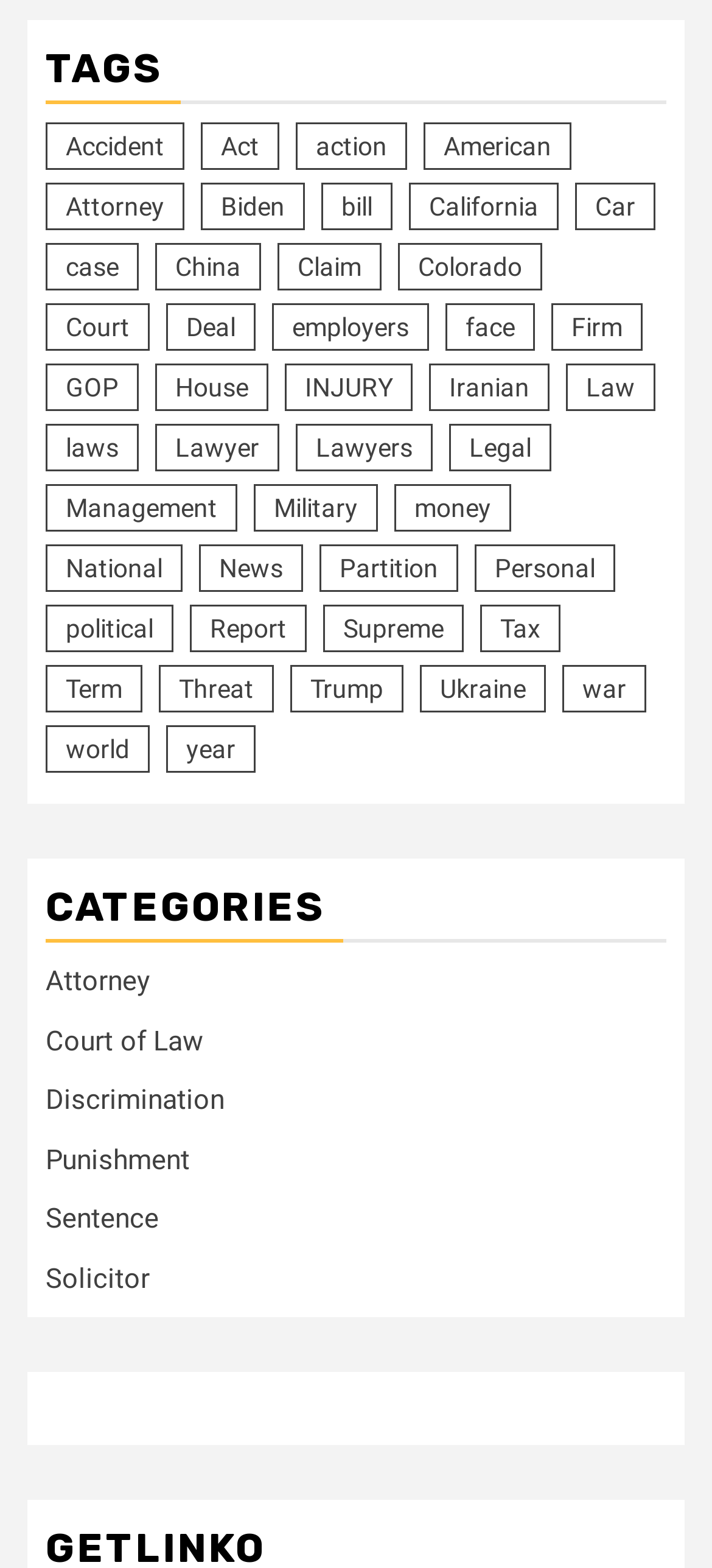Locate the bounding box coordinates of the element that should be clicked to execute the following instruction: "Toggle navigation".

None